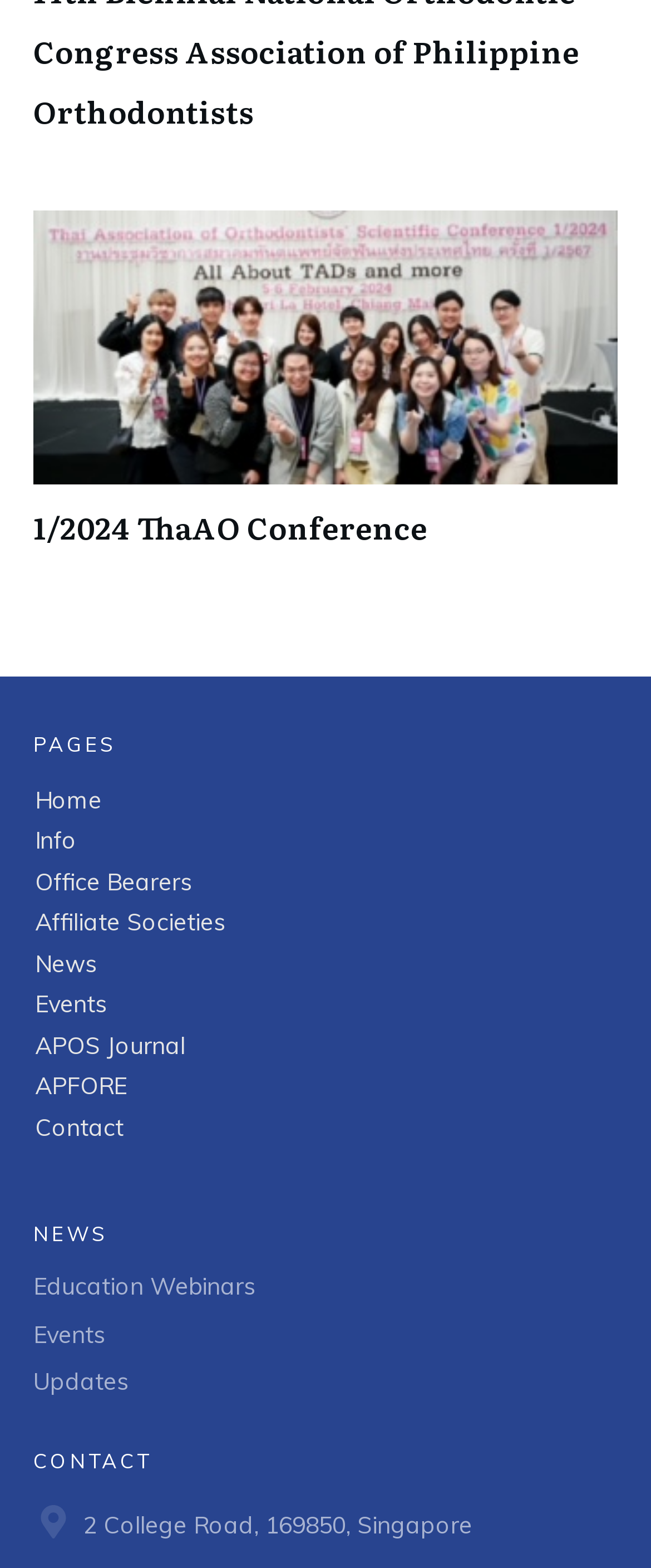Answer with a single word or phrase: 
How many links are there in the navigation menu?

9